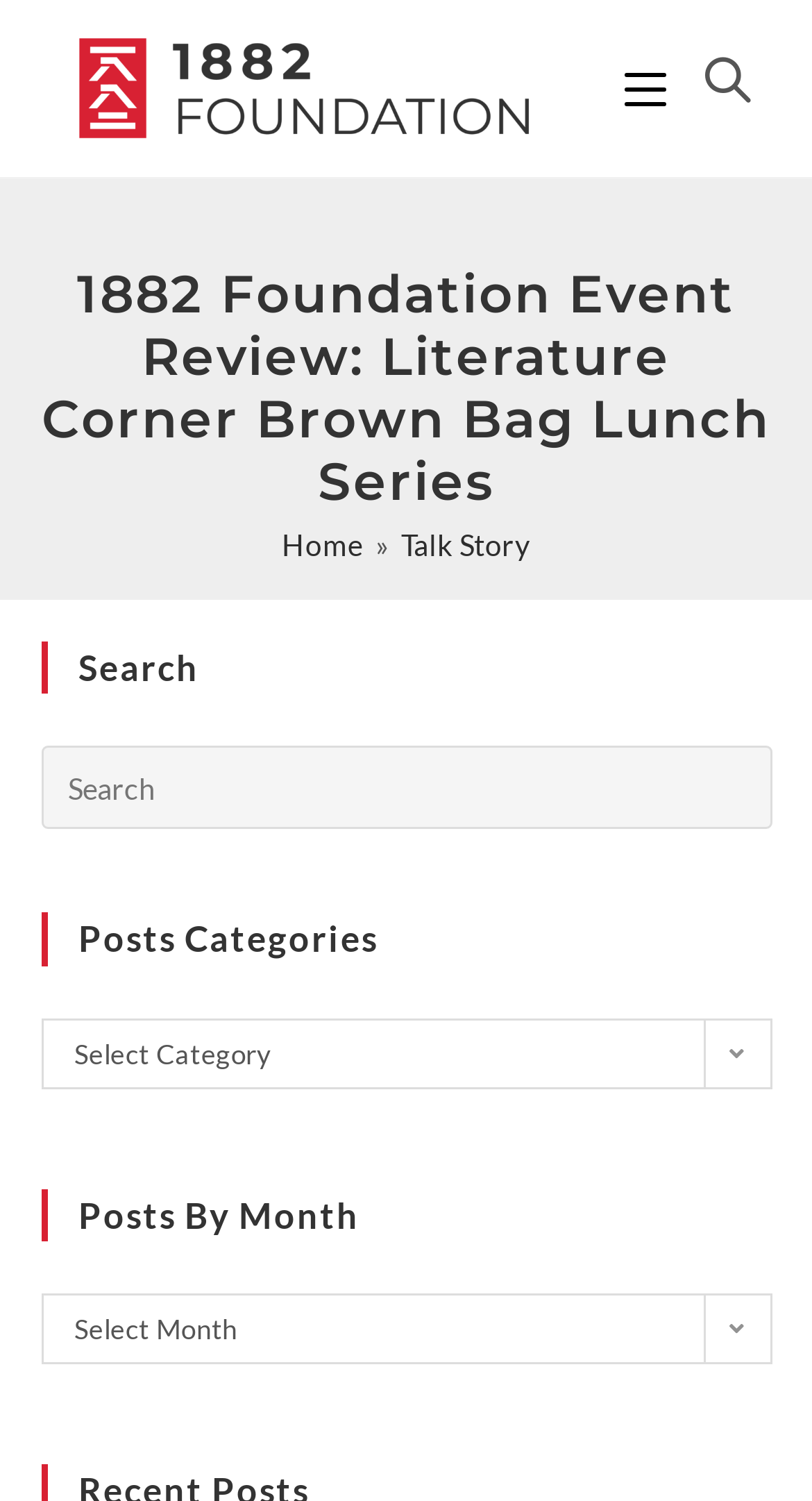Use a single word or phrase to respond to the question:
Is there a search function on the webpage?

Yes